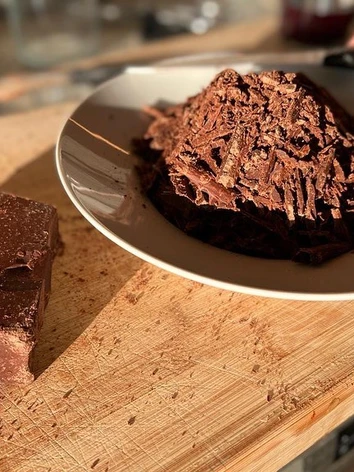Describe every significant element in the image thoroughly.

The image showcases a beautifully arranged display of chocolate shavings piled high on a white plate, suggesting a rich, decadent treat. Next to the plate, a block of dark chocolate rests on a rustic wooden surface, enhancing the warm and inviting atmosphere of the scene. Light subtly highlights the textures of the chocolate, emphasizing its glossy finish and the intricate details of the shavings. This arrangement hints at a culinary preparation, perhaps for a special event like a cacao ceremony, where chocolate plays a central role in creating an immersive and indulgent experience. The backdrop features a blurred kitchen setting, suggesting a cozy, homey vibe that invites viewers to imagine the aromas and flavors of freshly prepared chocolate.